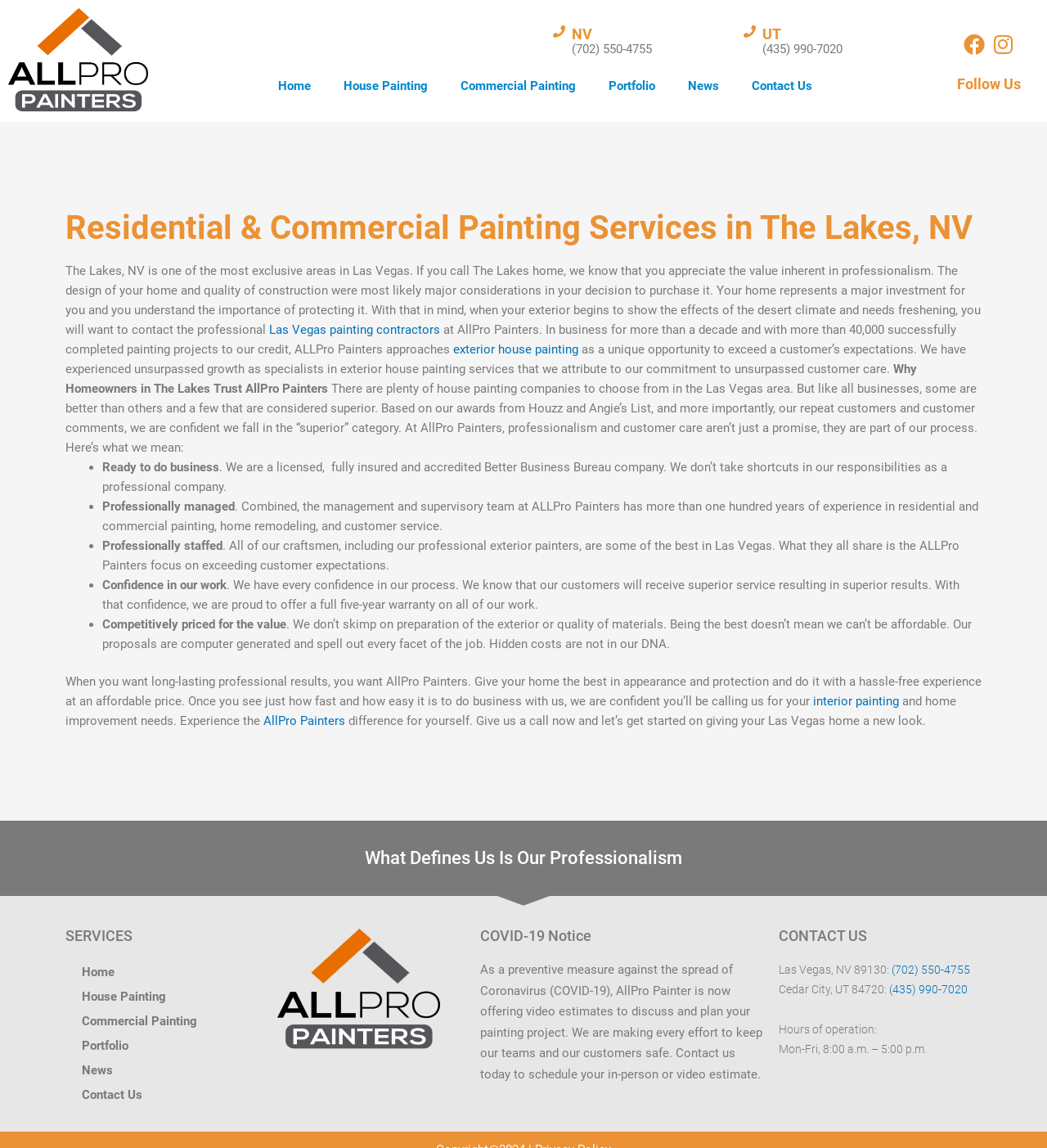What is the name of the company?
Examine the webpage screenshot and provide an in-depth answer to the question.

I found the name of the company by looking at the top of the webpage, where it says 'Residential & Commercial Painting Services in The Lakes, NV - AllPro Painters'. This suggests that the company name is AllPro Painters.